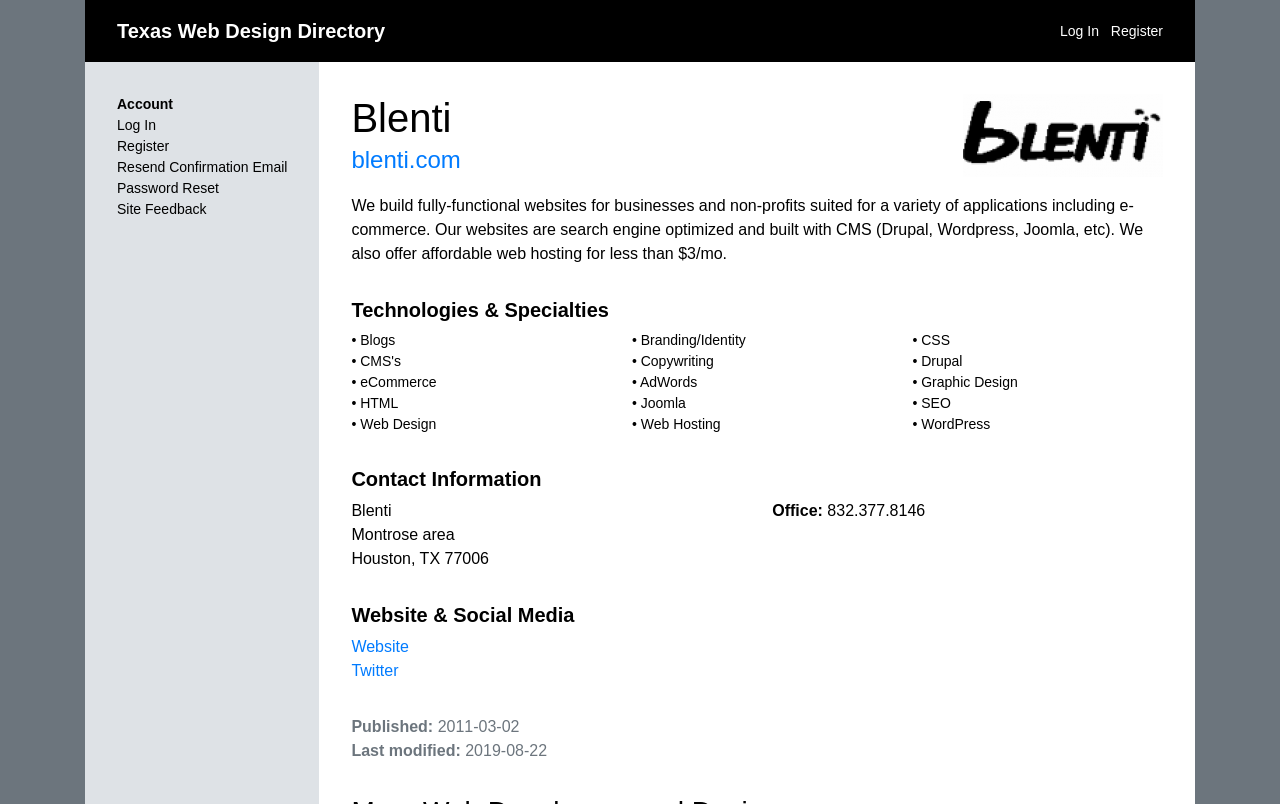Please specify the bounding box coordinates of the clickable region necessary for completing the following instruction: "Learn more about 'eCommerce'". The coordinates must consist of four float numbers between 0 and 1, i.e., [left, top, right, bottom].

[0.281, 0.465, 0.341, 0.485]